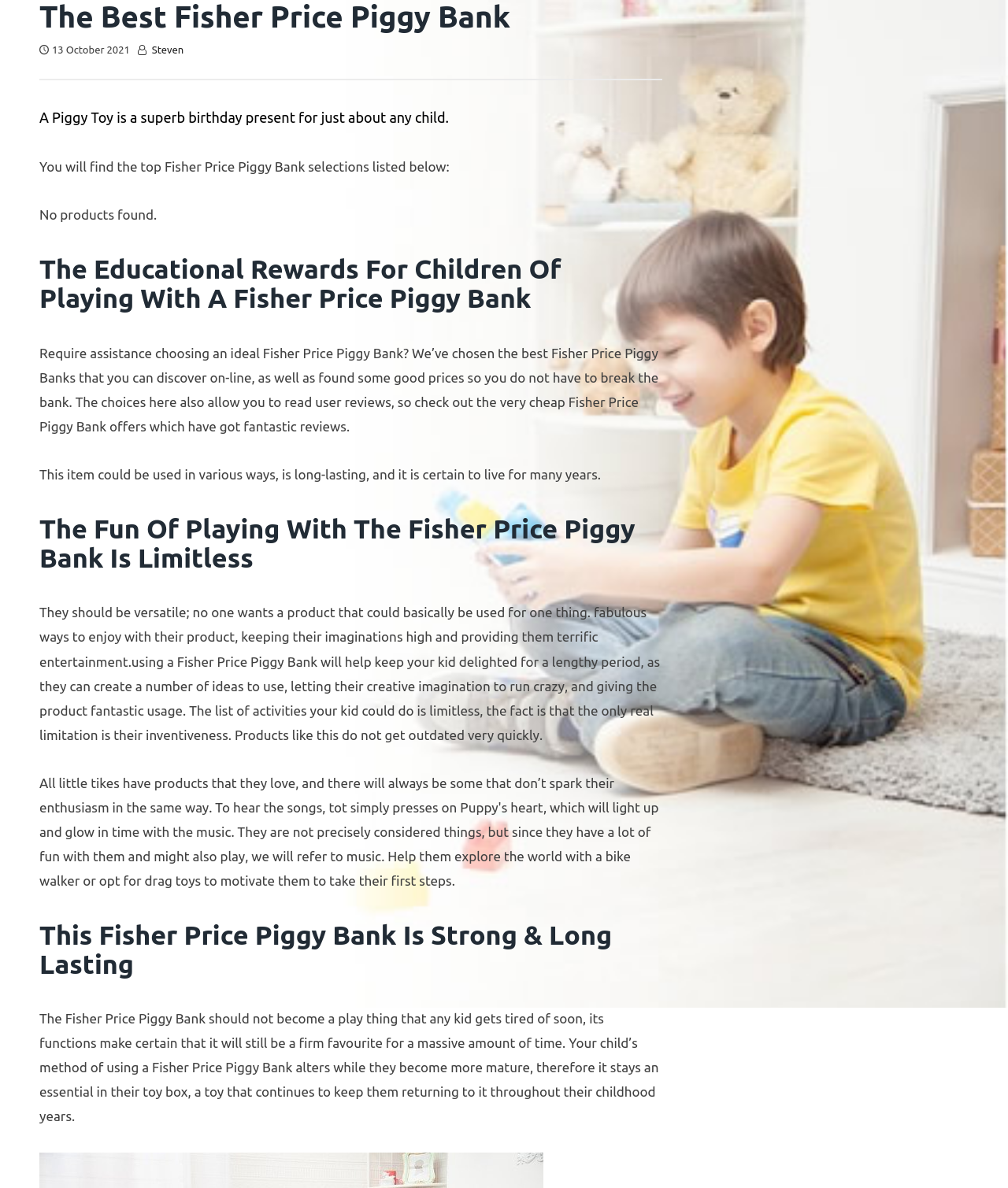Identify the bounding box coordinates for the UI element described as: "steven". The coordinates should be provided as four floats between 0 and 1: [left, top, right, bottom].

[0.151, 0.037, 0.182, 0.047]